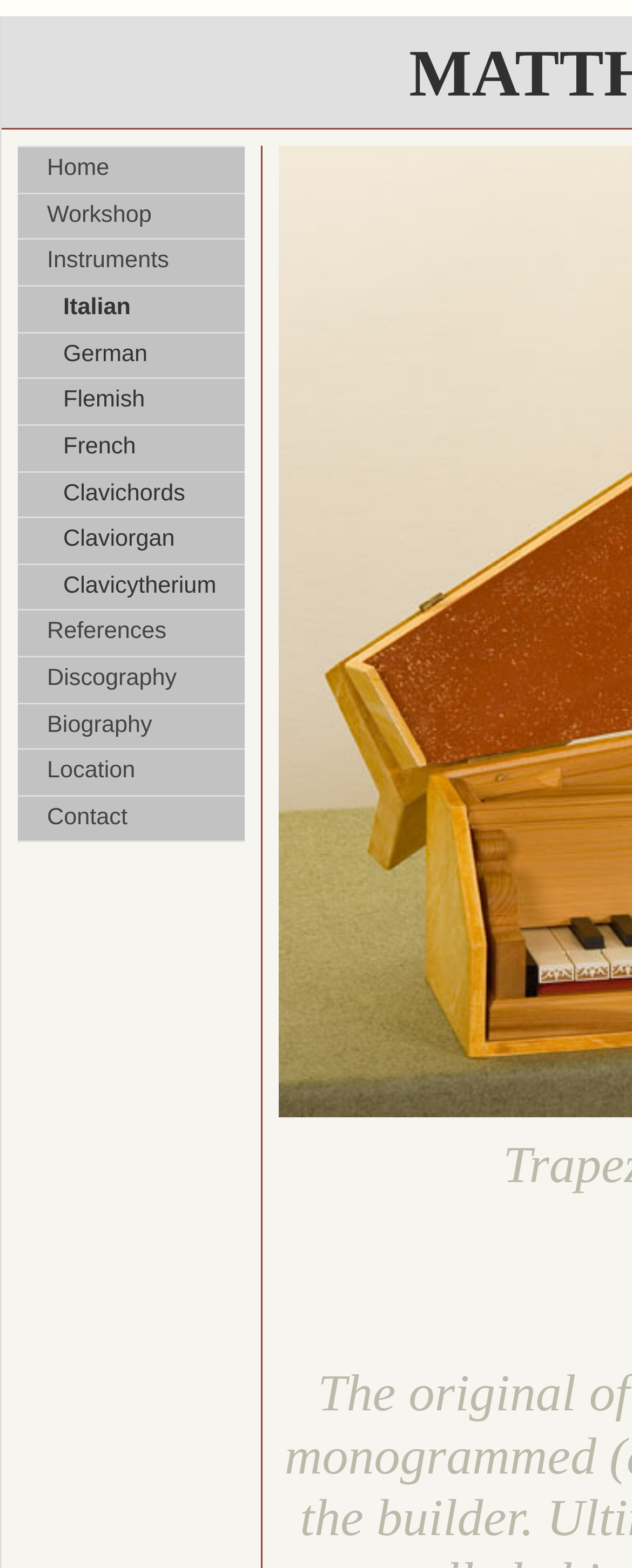Give the bounding box coordinates for the element described by: "Claviorgan".

[0.028, 0.331, 0.387, 0.36]